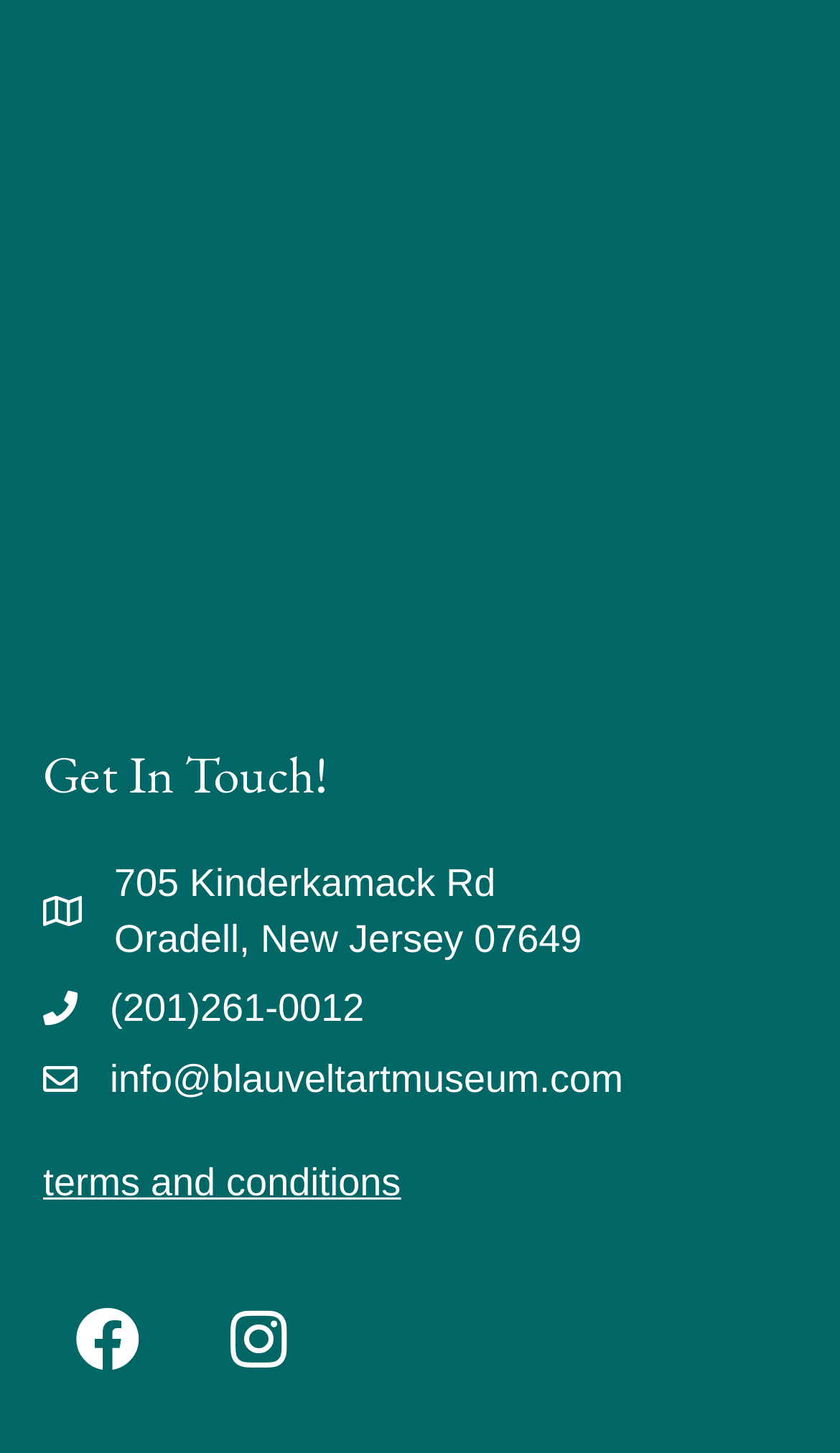What is the address of the museum?
Use the information from the screenshot to give a comprehensive response to the question.

I found the address by looking at the link element with the text '705 Kinderkamack Rd Oradell, New Jersey 07649' which is located at the top section of the webpage, below the 'Get In Touch!' heading.